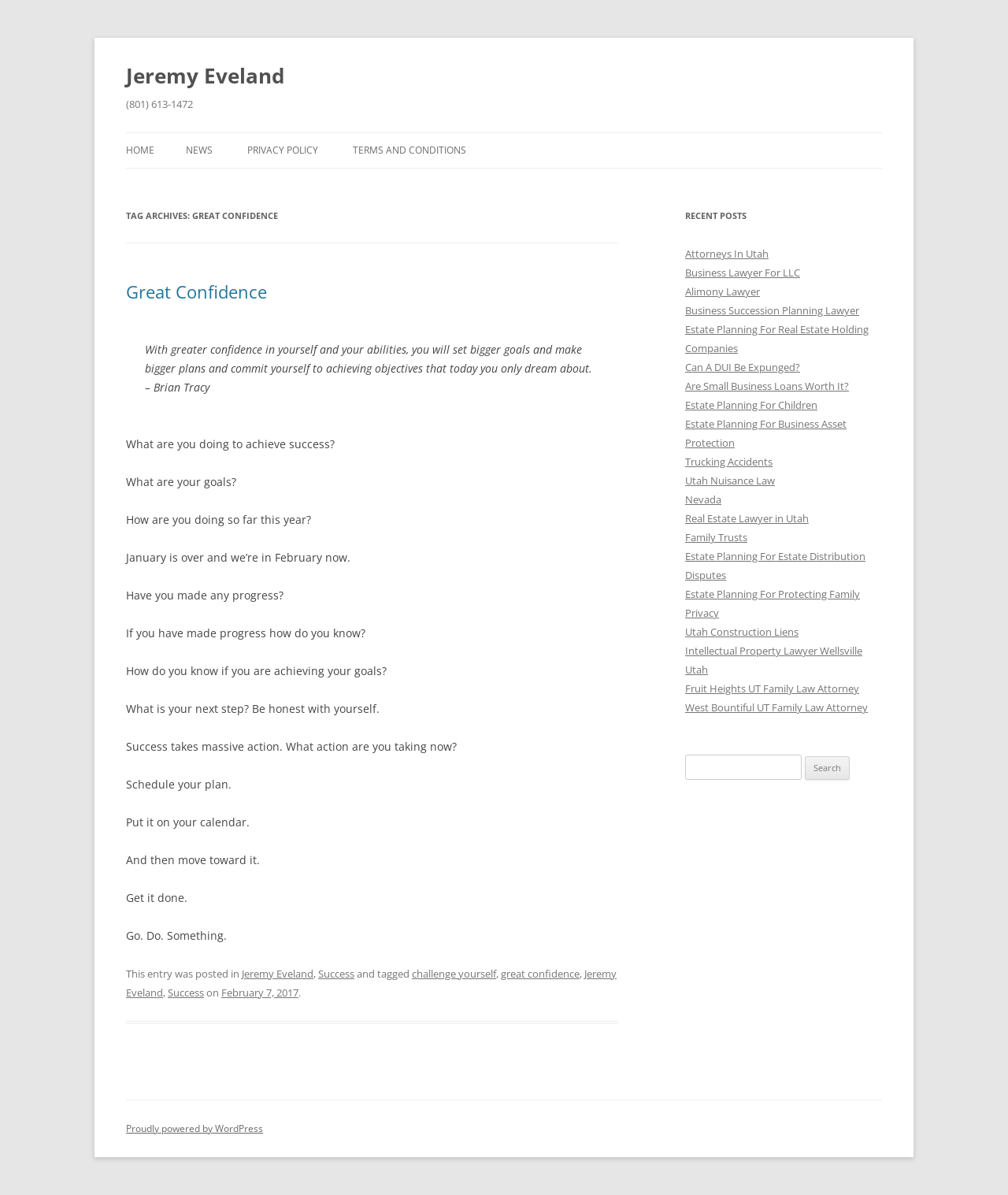Highlight the bounding box coordinates of the element you need to click to perform the following instruction: "Read the article 'Great Confidence'."

[0.125, 0.236, 0.613, 0.253]